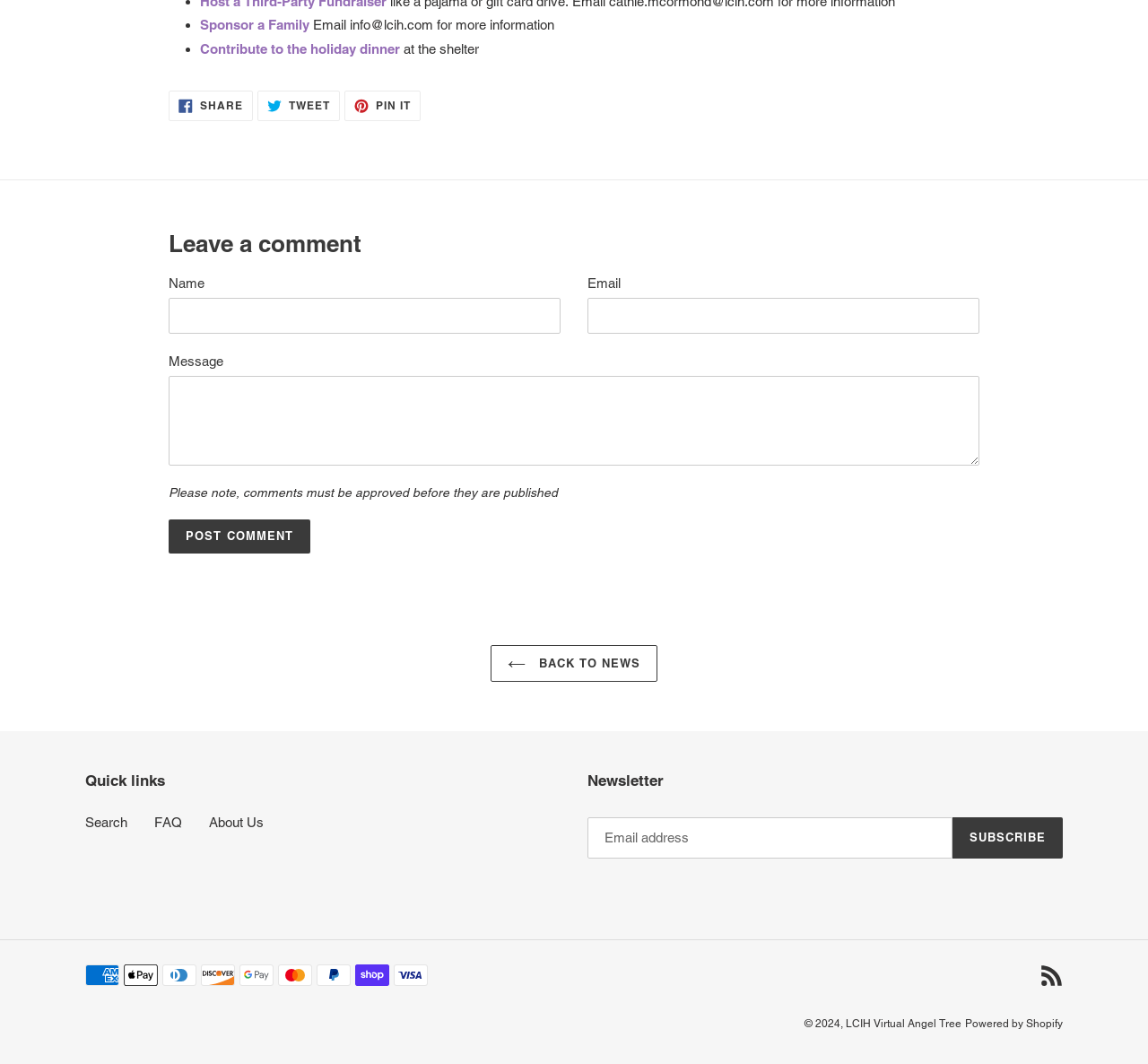Determine the bounding box coordinates for the UI element matching this description: "Search".

[0.074, 0.765, 0.111, 0.78]